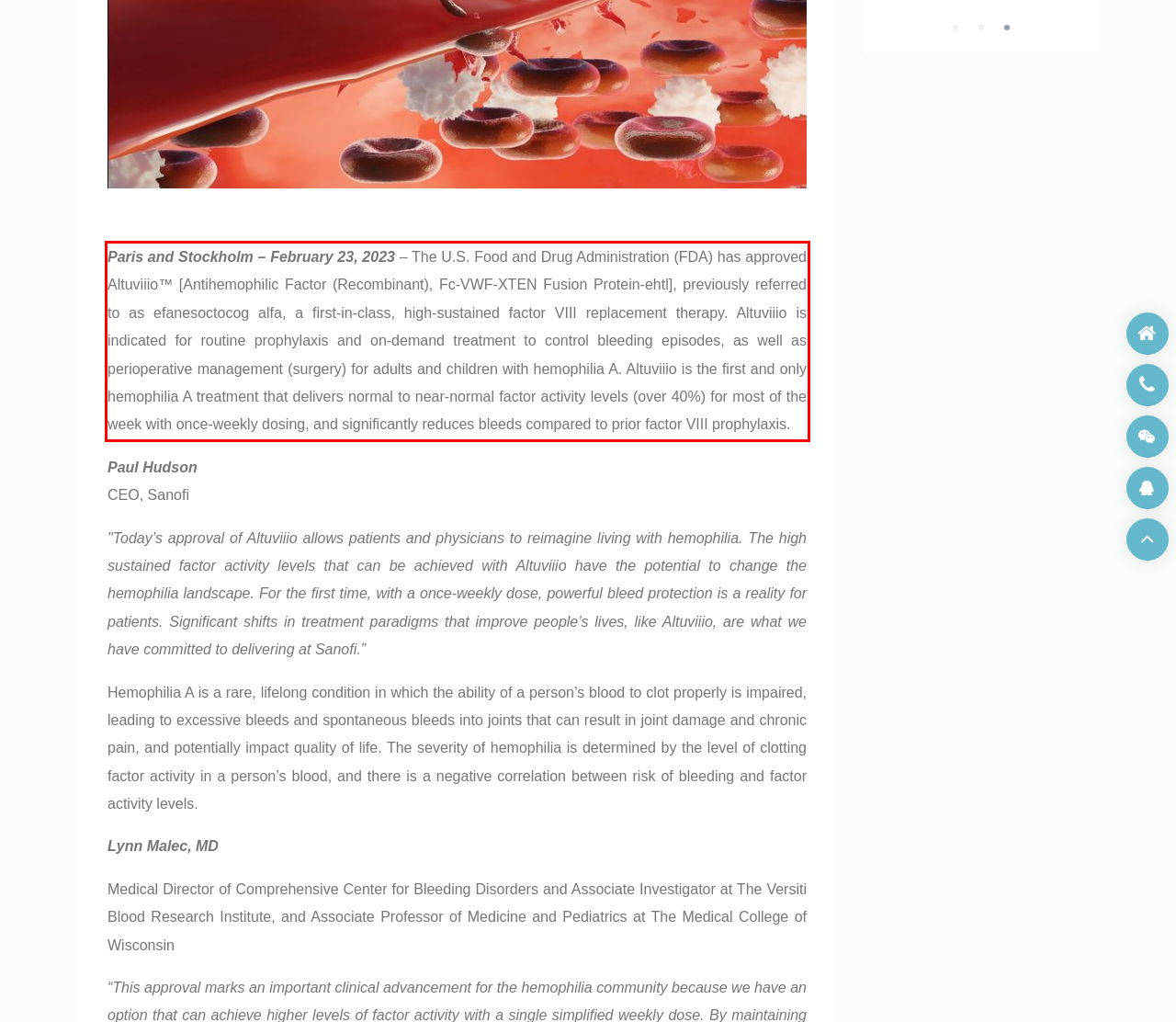Review the webpage screenshot provided, and perform OCR to extract the text from the red bounding box.

Paris and Stockholm – February 23, 2023 – The U.S. Food and Drug Administration (FDA) has approved Altuviiio™ [Antihemophilic Factor (Recombinant), Fc-VWF-XTEN Fusion Protein-ehtl], previously referred to as efanesoctocog alfa, a first-in-class, high-sustained factor VIII replacement therapy. Altuviiio is indicated for routine prophylaxis and on-demand treatment to control bleeding episodes, as well as perioperative management (surgery) for adults and children with hemophilia A. Altuviiio is the first and only hemophilia A treatment that delivers normal to near-normal factor activity levels (over 40%) for most of the week with once-weekly dosing, and significantly reduces bleeds compared to prior factor VIII prophylaxis.